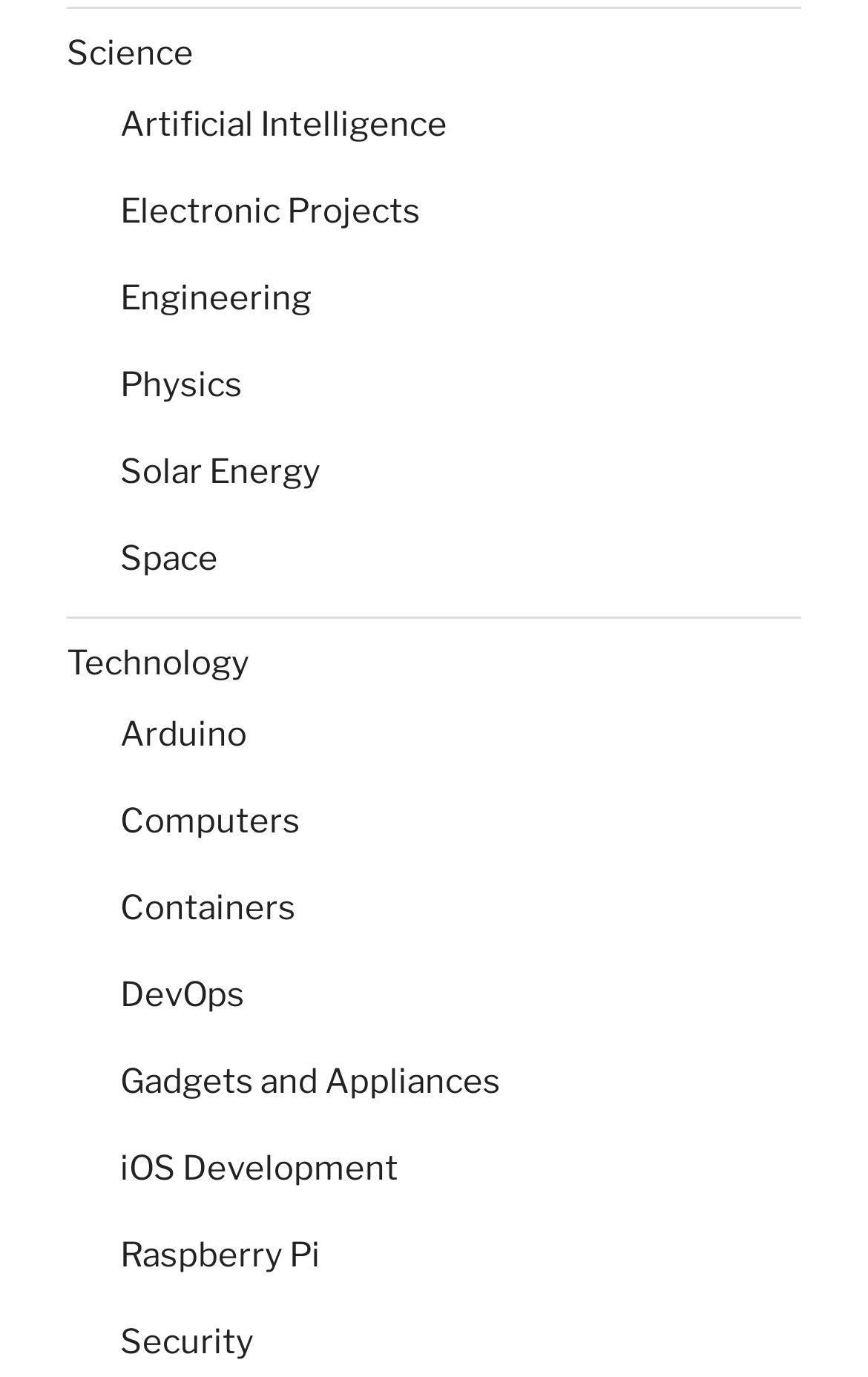Provide your answer to the question using just one word or phrase: What is the first category listed?

Science